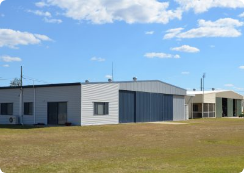Please provide a brief answer to the following inquiry using a single word or phrase:
What is the role of the facility in the aviation community?

meeting and activity space